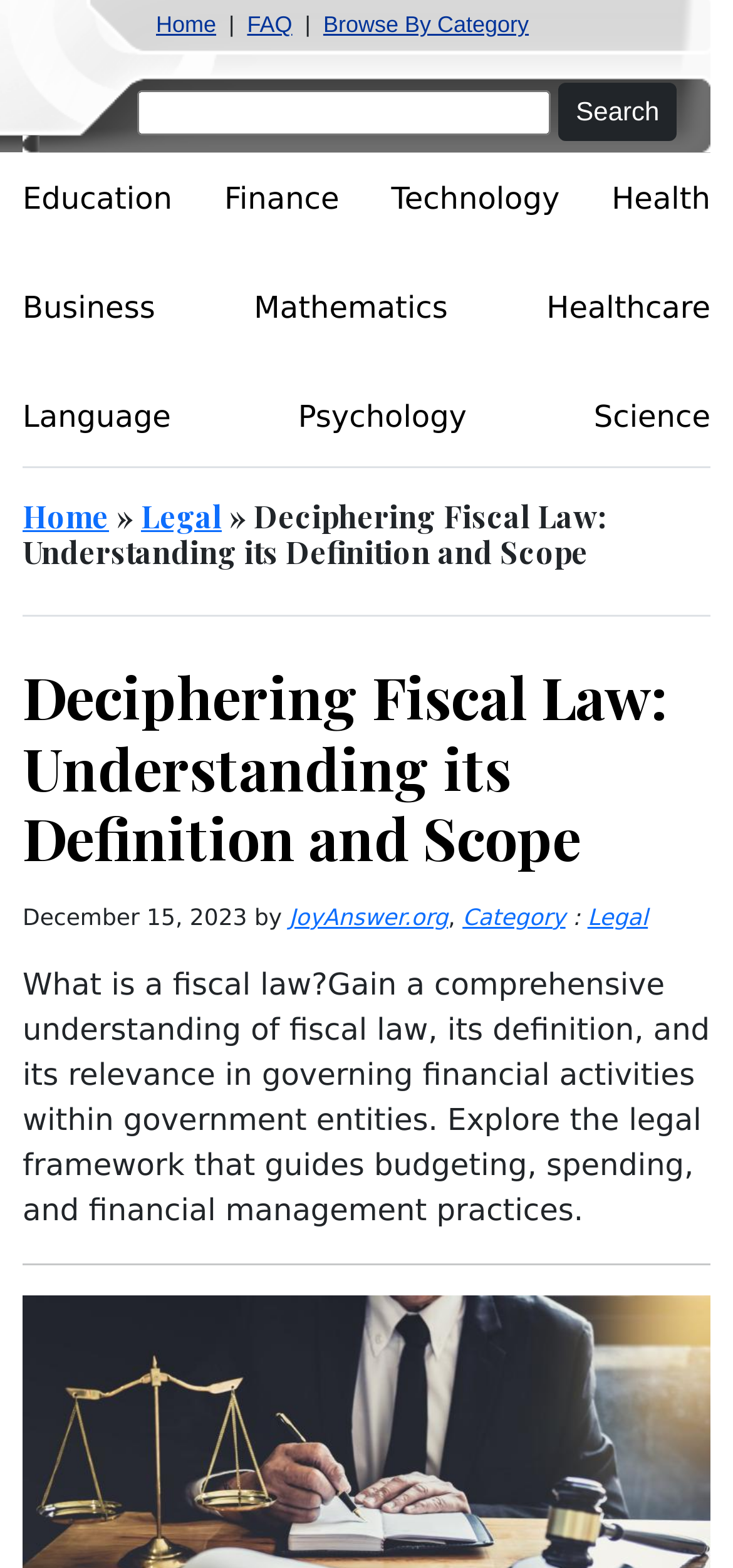Please determine the bounding box coordinates for the UI element described here. Use the format (top-left x, top-left y, bottom-right x, bottom-right y) with values bounded between 0 and 1: Education

[0.031, 0.103, 0.235, 0.153]